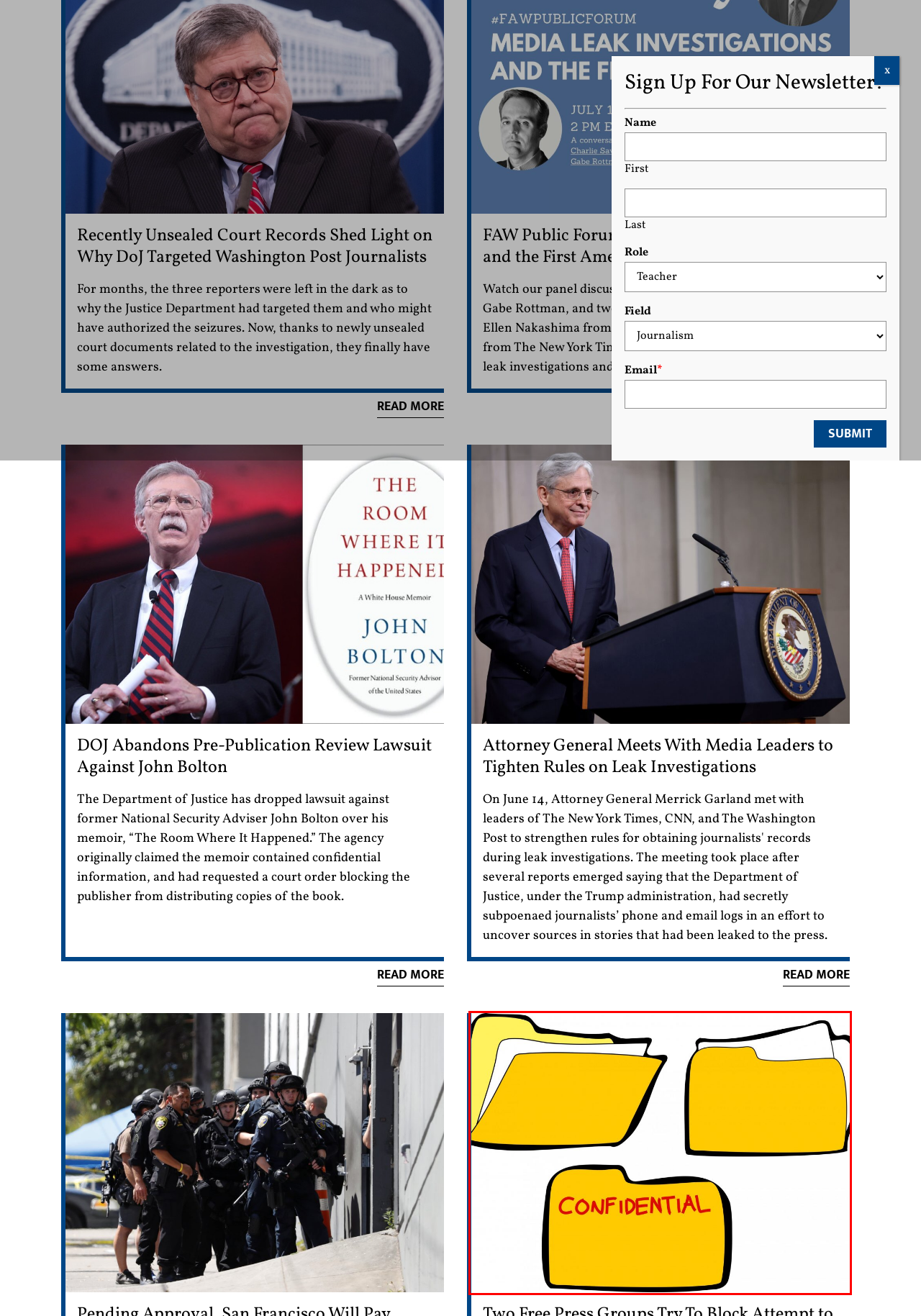Look at the screenshot of the webpage and find the element within the red bounding box. Choose the webpage description that best fits the new webpage that will appear after clicking the element. Here are the candidates:
A. The First Amendment & Campus Speech: Navigating Your Rights - First Amendment Watch
B. DOJ Abandons Pre-Publication Review Lawsuit Against John Bolton
C. Justice Department Says It Won't Forcibly Obtain Journalists Records
D. Two Free Press Groups Try to Block Attempt to Reveal Confidential Source
E. FAW Public Forum–Media Leak Investigations and the First Amendment
F. New York University - Give Now
G. Unsealed Court Docs Shed Light on Why DoJ Targeted WashPo Reporters
H. Sign Up for the First Amendment Watch Newsletter

D